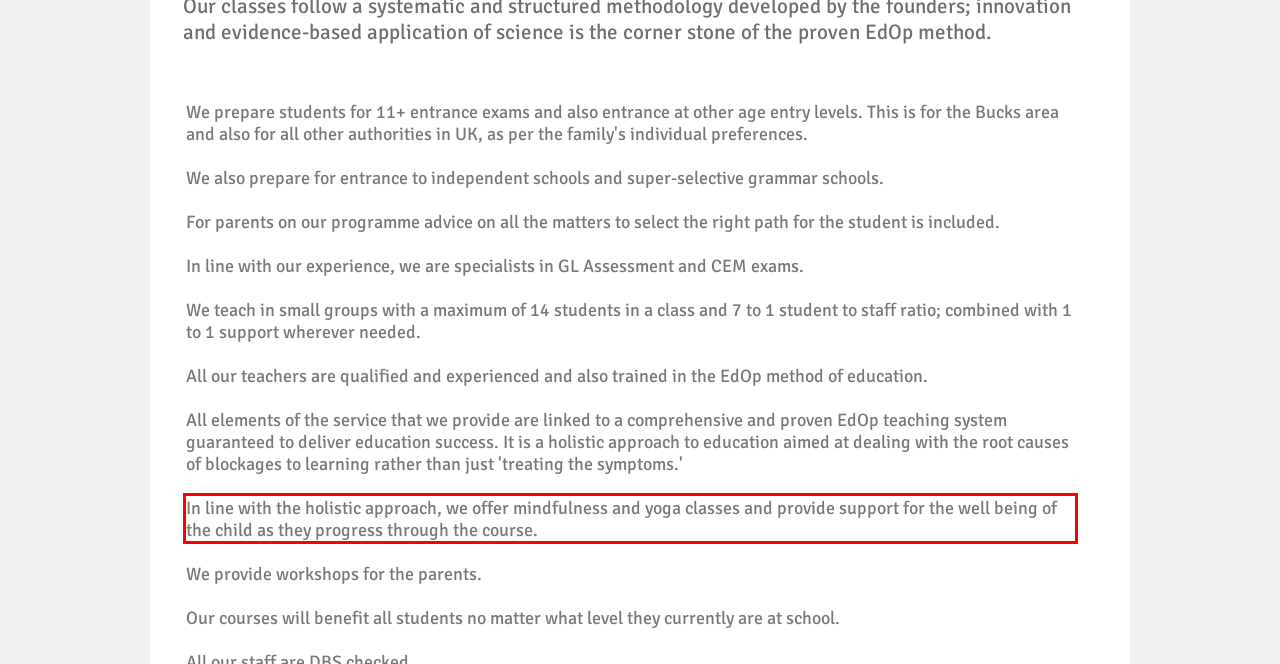Analyze the webpage screenshot and use OCR to recognize the text content in the red bounding box.

In line with the holistic approach, we offer mindfulness and yoga classes and provide support for the well being of the child as they progress through the course.